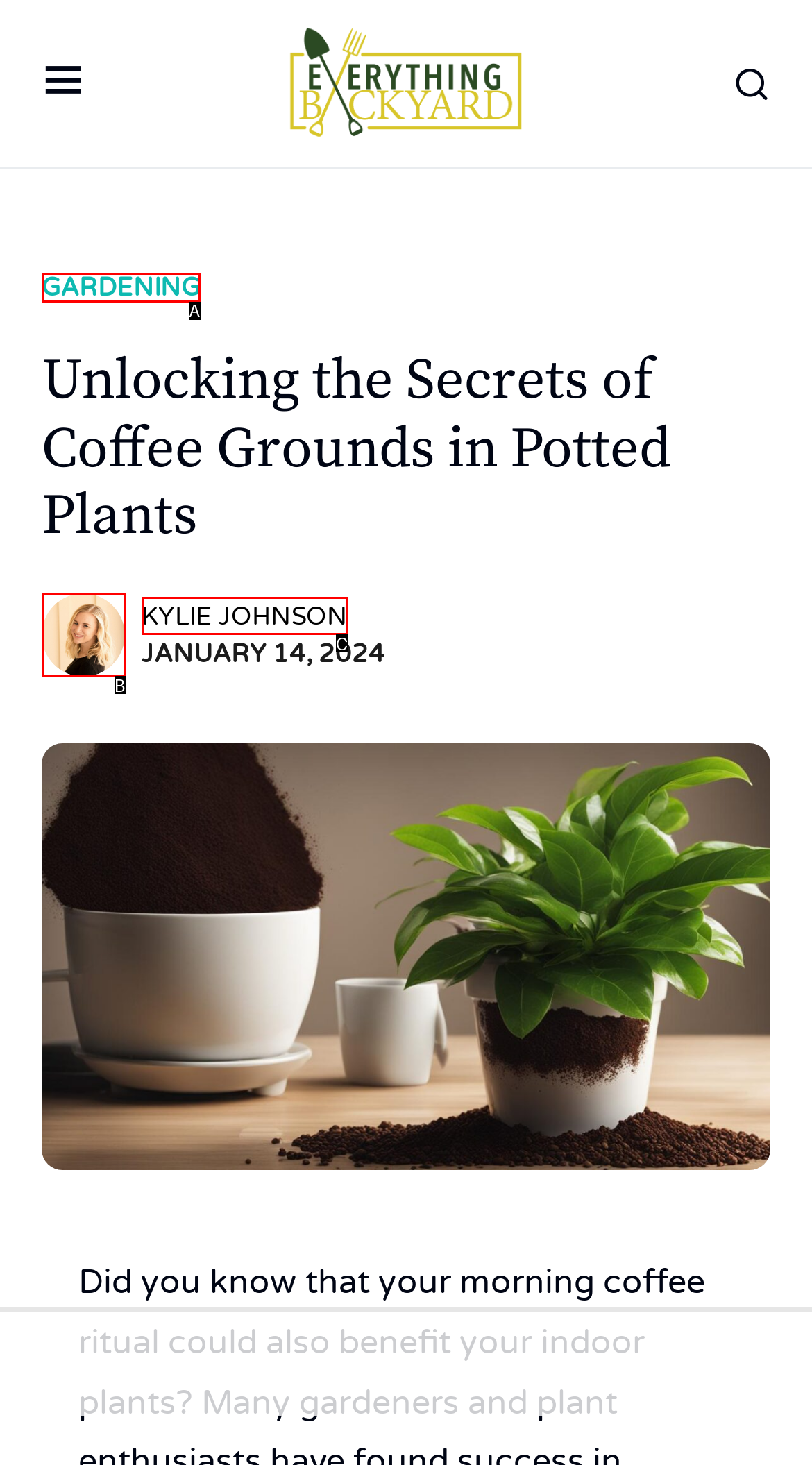Select the option that corresponds to the description: Gardening
Respond with the letter of the matching choice from the options provided.

A